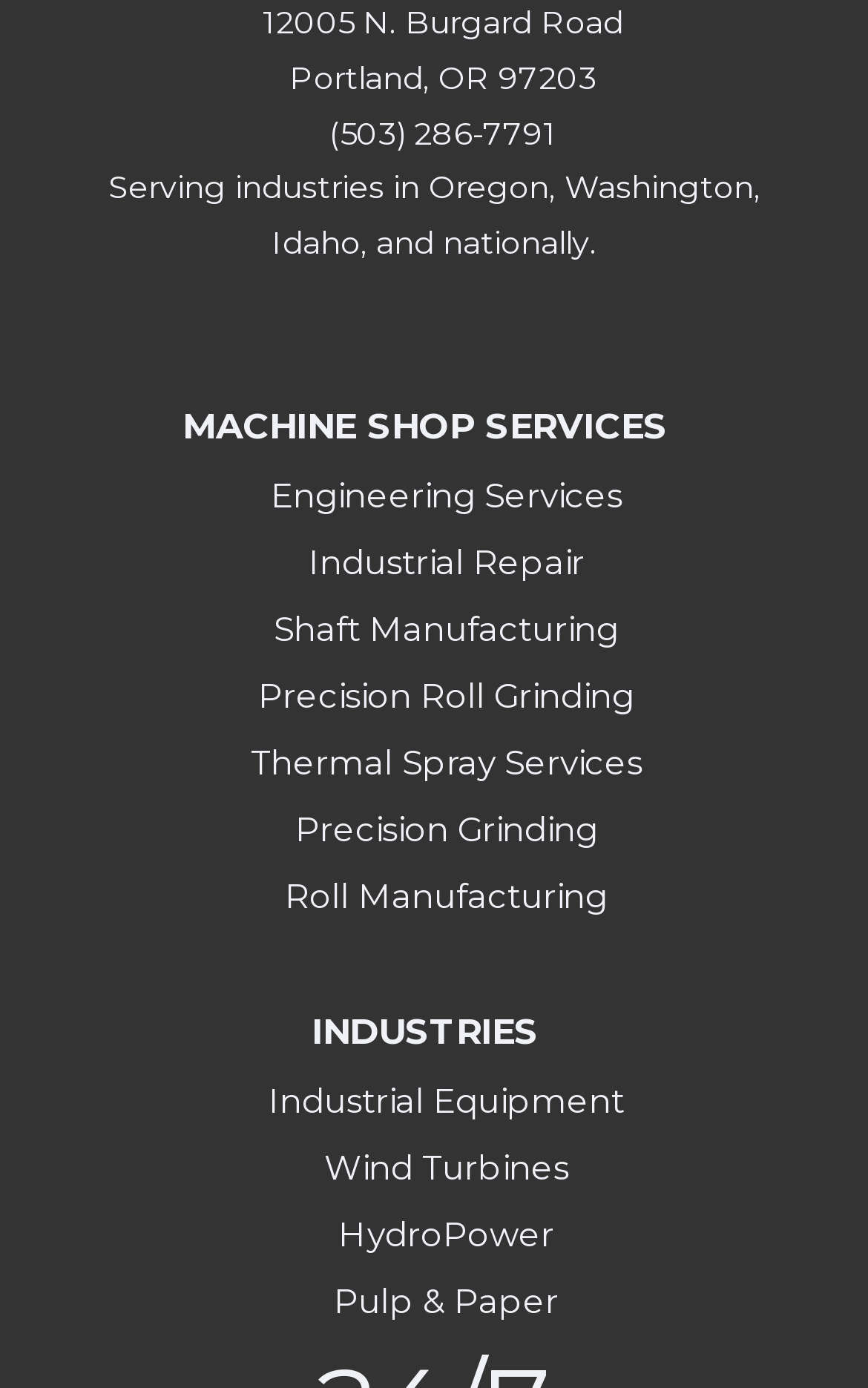Please determine the bounding box coordinates of the section I need to click to accomplish this instruction: "Click on MACHINE SHOP SERVICES".

[0.21, 0.293, 0.769, 0.323]